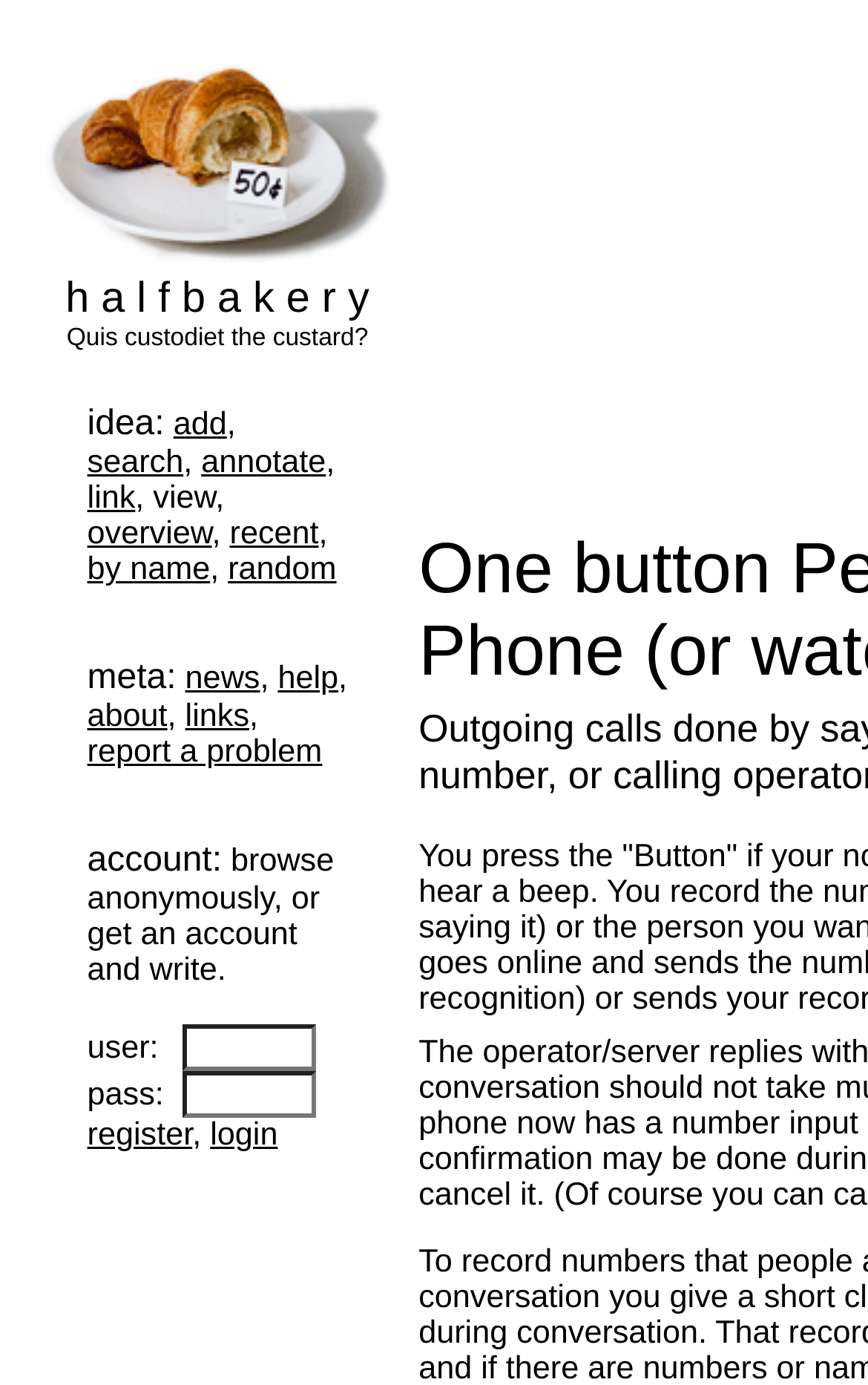Give a one-word or short phrase answer to this question: 
What is the text above the image?

Quis custodiet the custard?